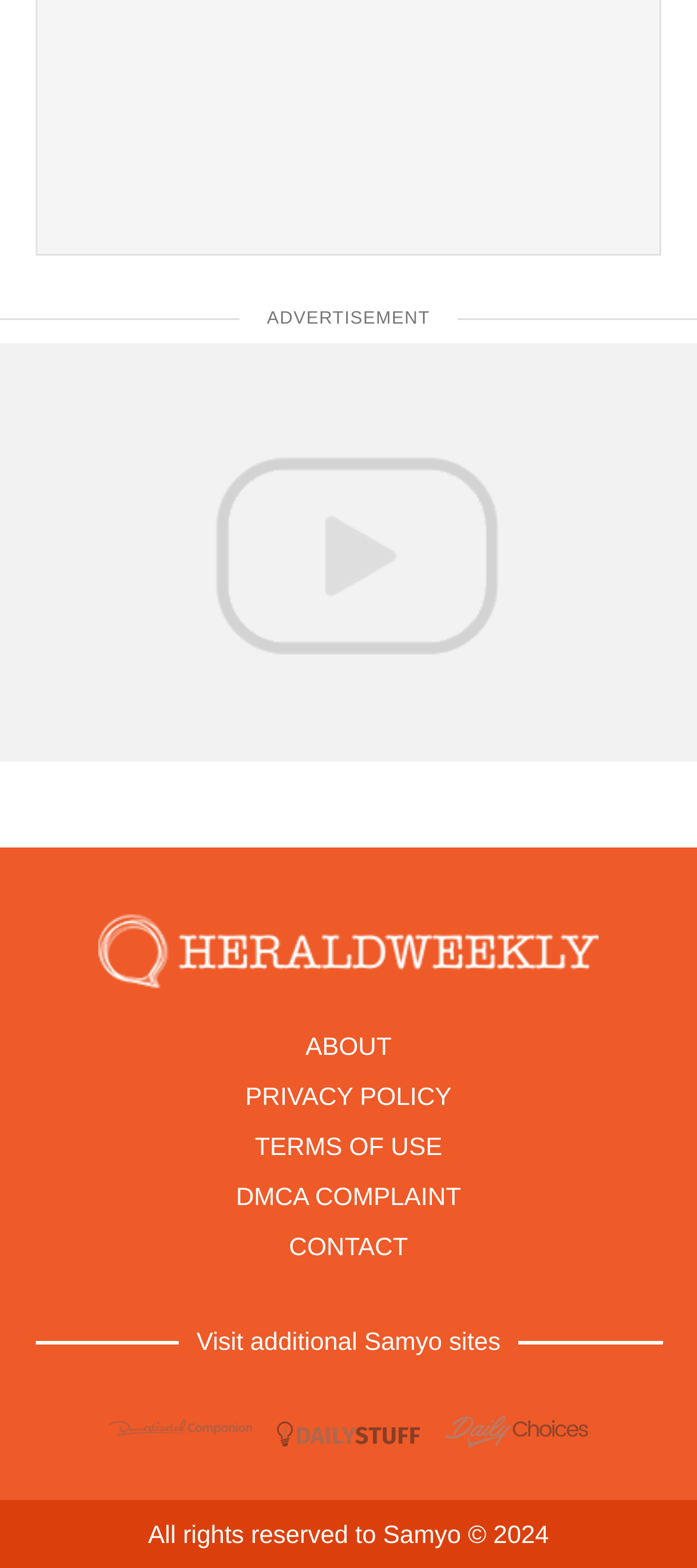Please identify the bounding box coordinates of the element on the webpage that should be clicked to follow this instruction: "Search the website". The bounding box coordinates should be given as four float numbers between 0 and 1, formatted as [left, top, right, bottom].

None